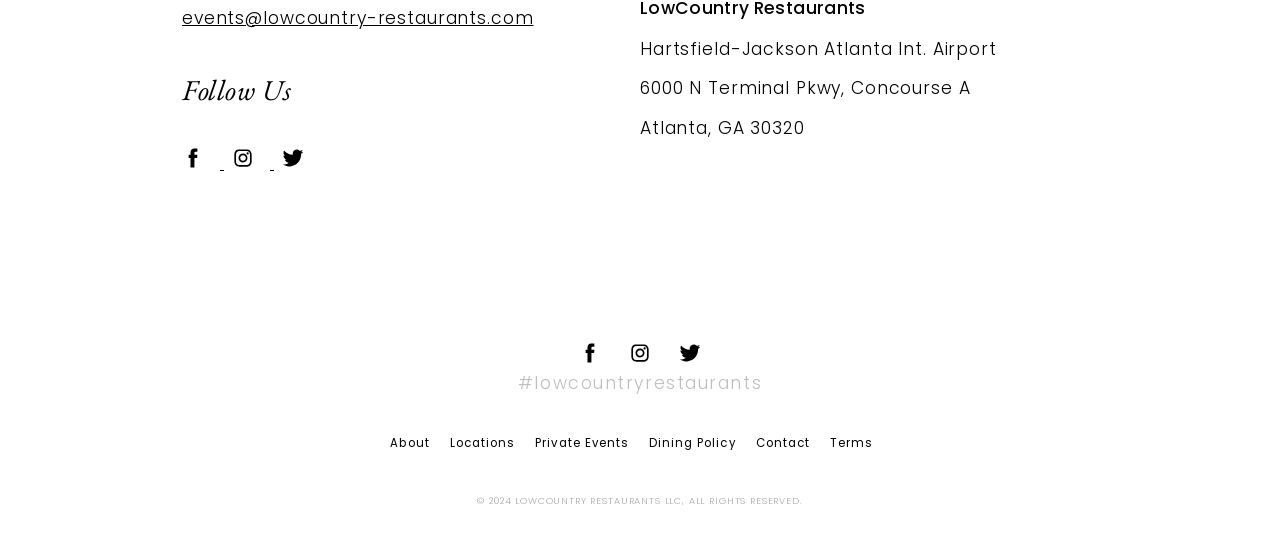What is the copyright year?
Answer with a single word or short phrase according to what you see in the image.

2024